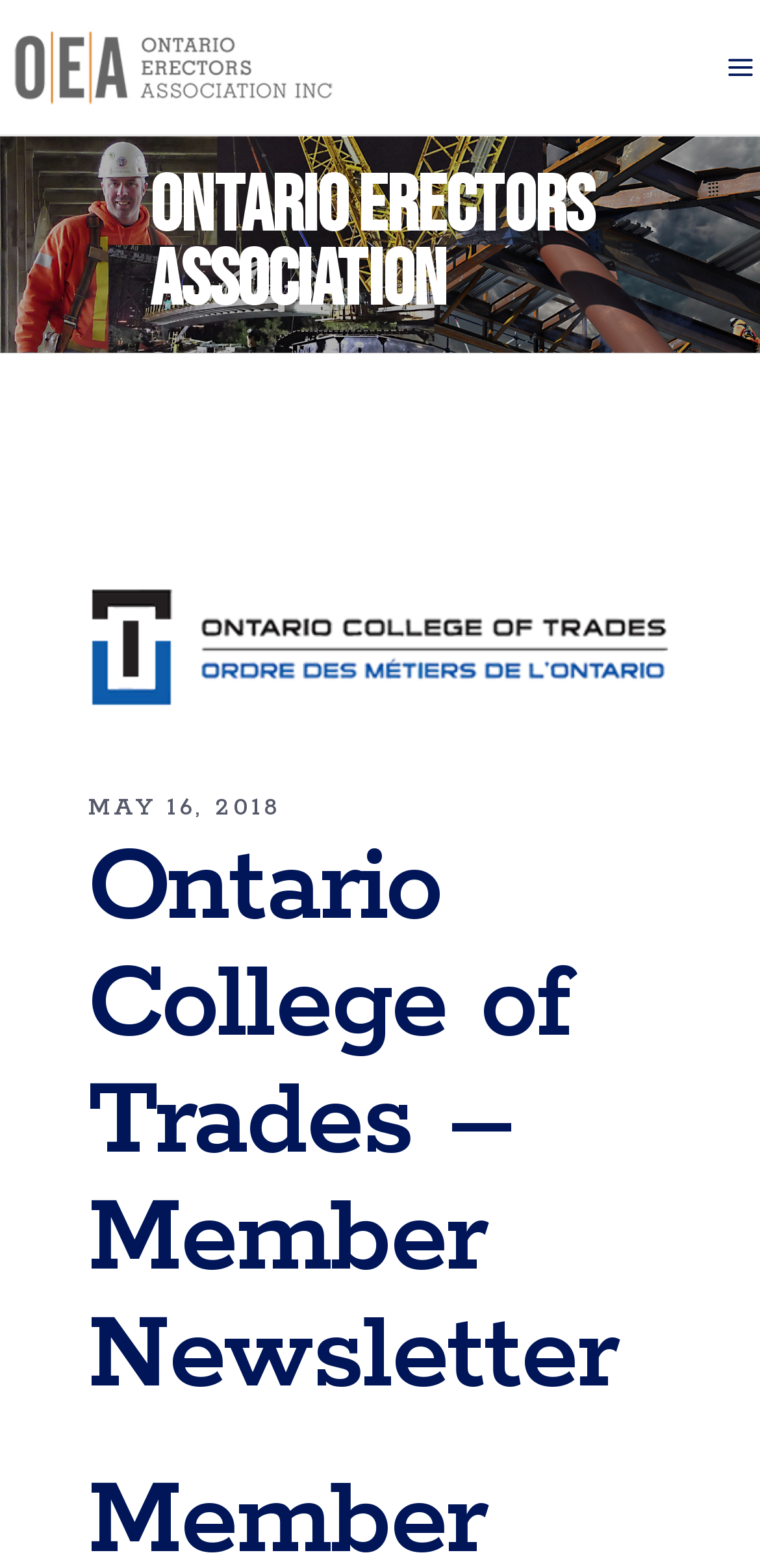Using the provided description alt="Mobile Logo", find the bounding box coordinates for the UI element. Provide the coordinates in (top-left x, top-left y, bottom-right x, bottom-right y) format, ensuring all values are between 0 and 1.

[0.0, 0.012, 0.447, 0.074]